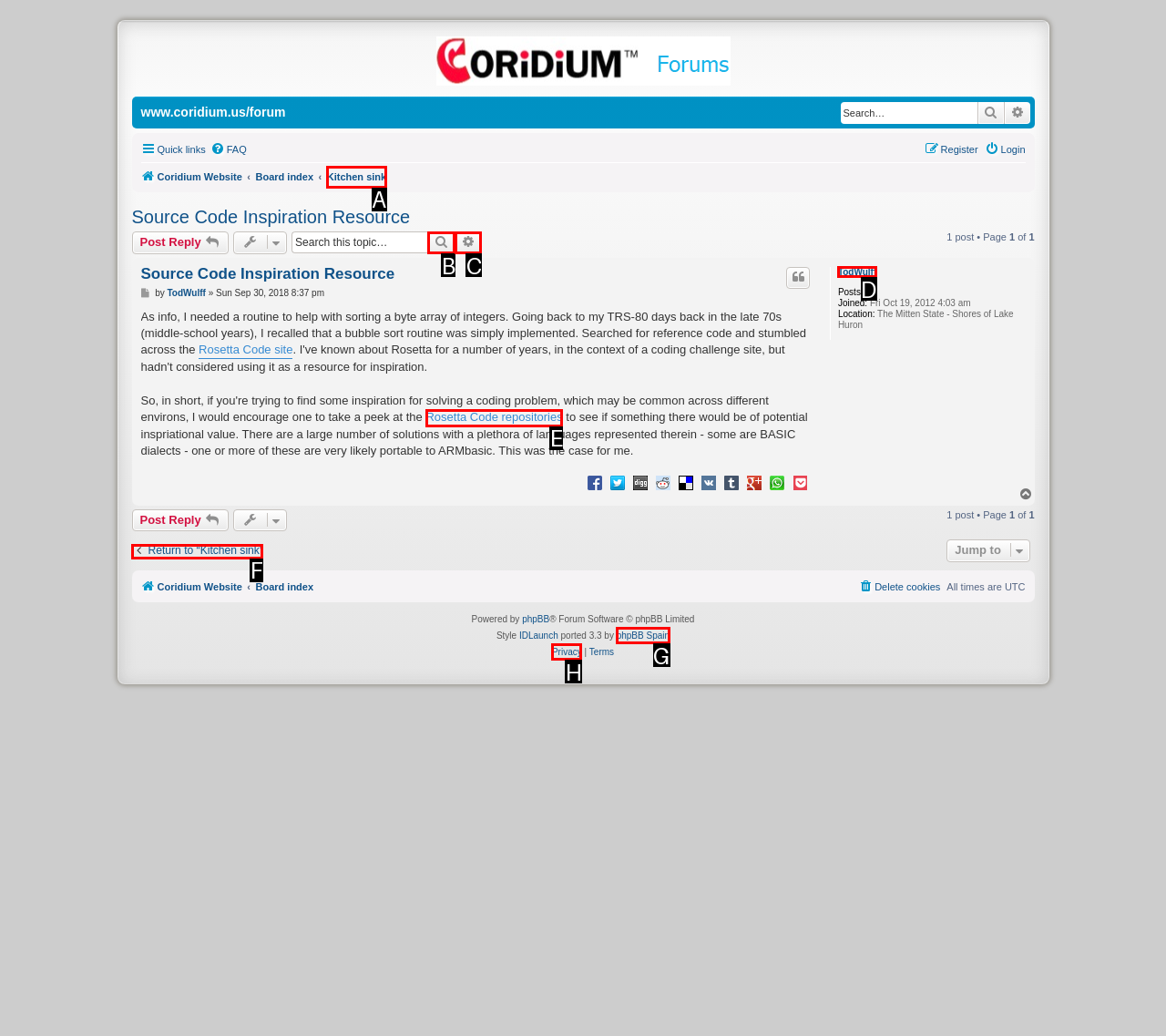Identify the UI element described as: Return to “Kitchen sink”
Answer with the option's letter directly.

F